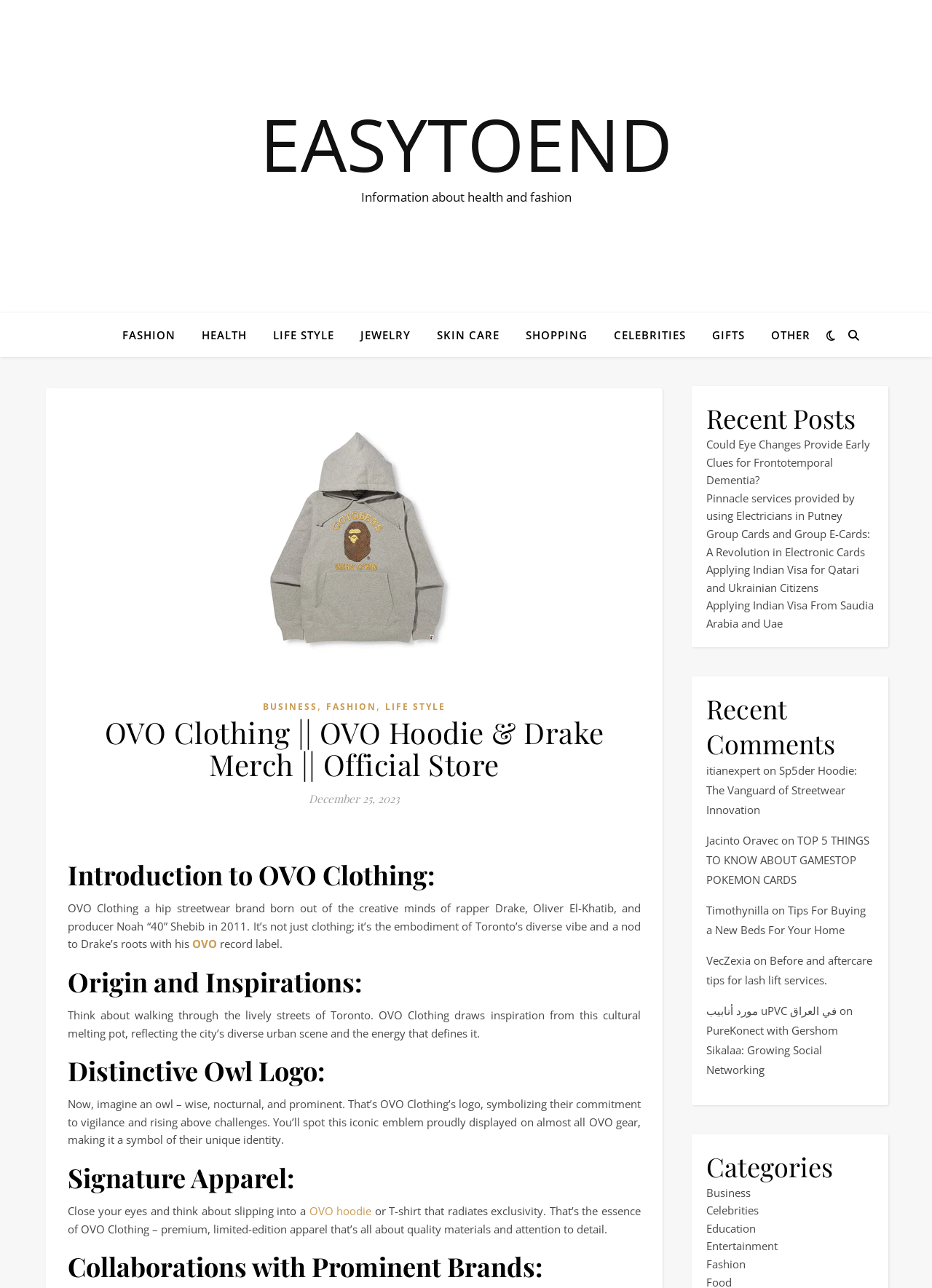Please give a succinct answer to the question in one word or phrase:
What is the inspiration behind OVO Clothing?

Toronto’s diverse urban scene